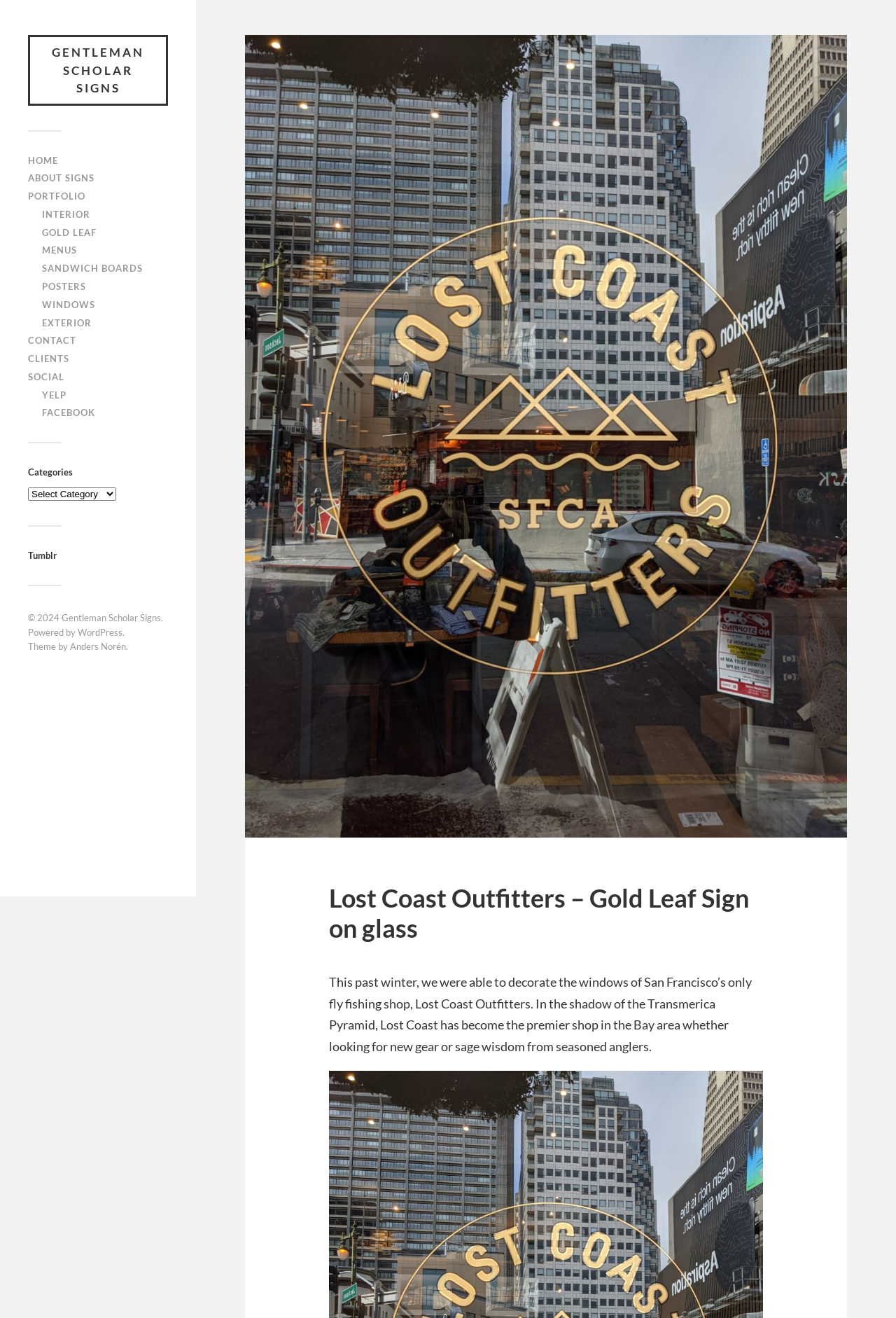Give a one-word or short-phrase answer to the following question: 
How many categories are listed?

Multiple